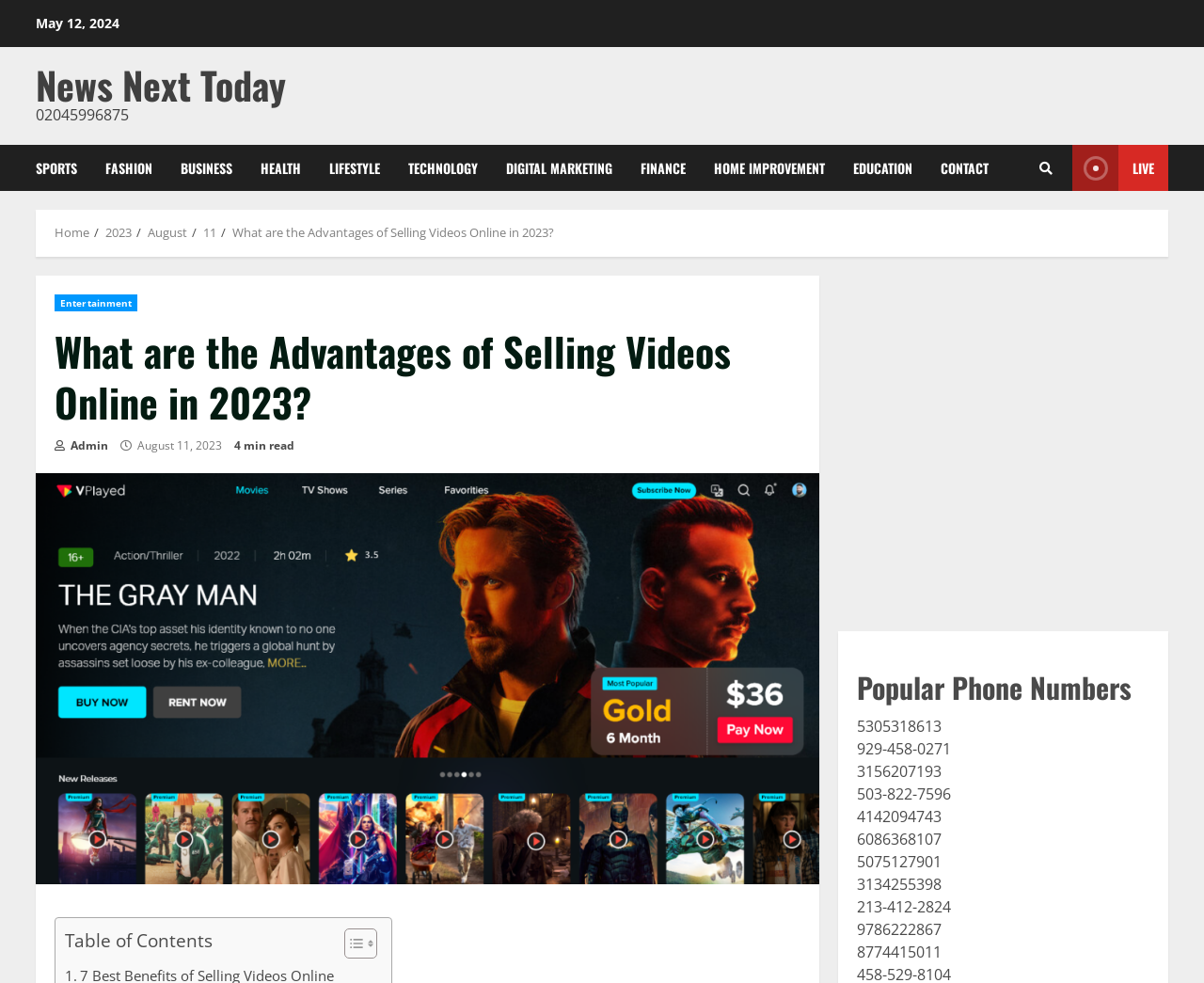Identify the bounding box coordinates of the region I need to click to complete this instruction: "Click on the 'CONTACT' link".

[0.77, 0.147, 0.821, 0.194]